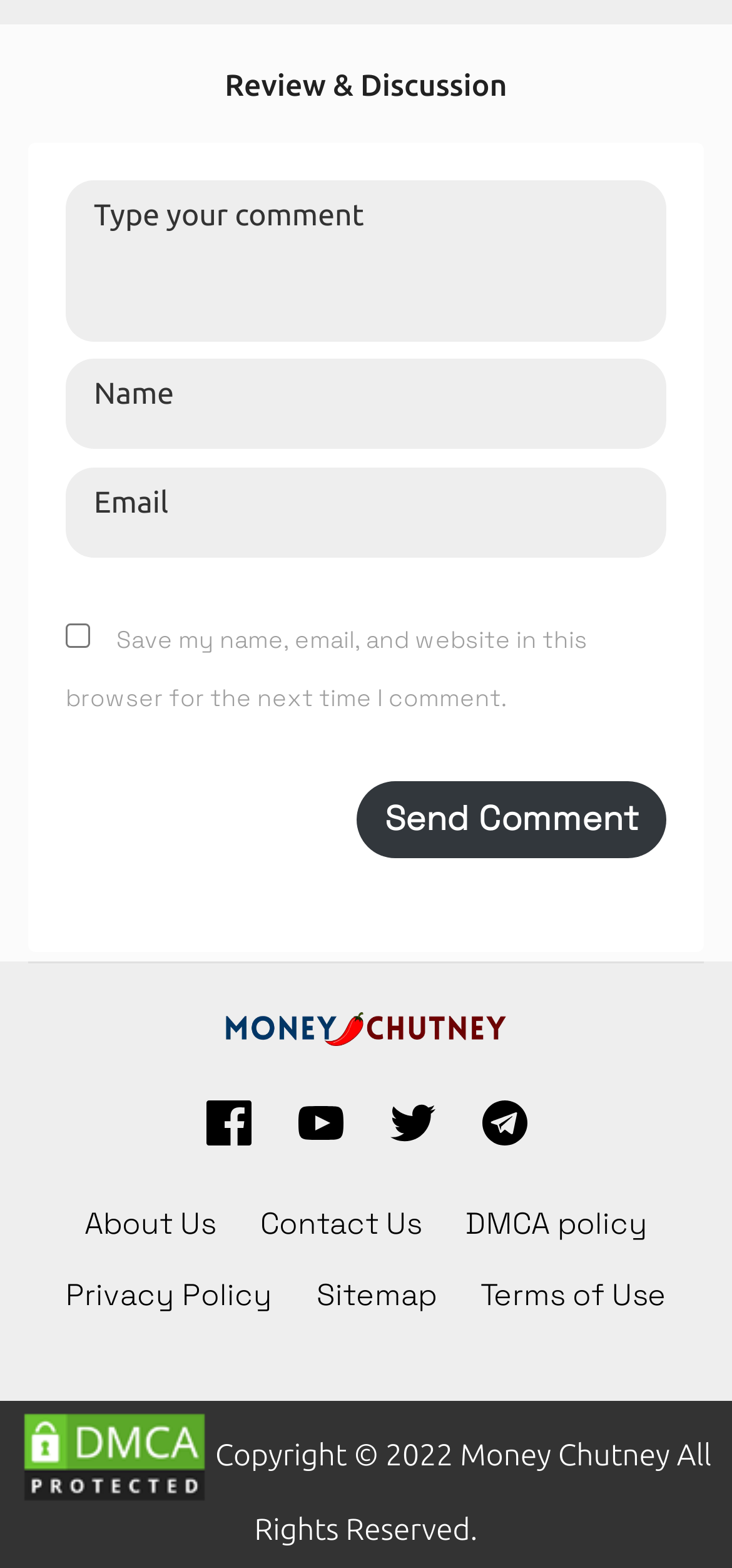Provide a short, one-word or phrase answer to the question below:
How many links are present in the footer section?

6